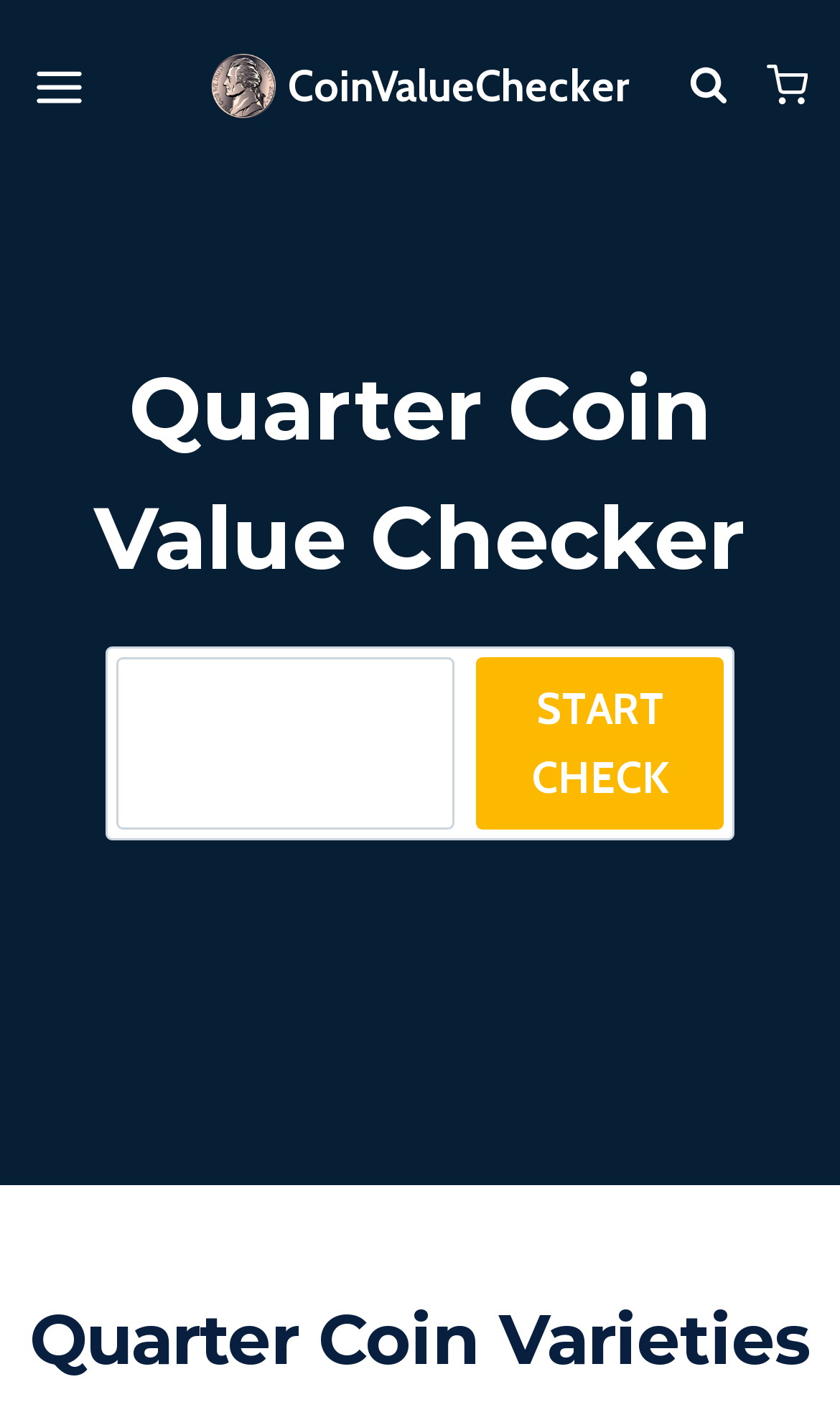What type of content is listed at the bottom of the webpage?
Please provide a comprehensive answer based on the information in the image.

The bottom section of the webpage has a heading 'Quarter Coin Varieties', which suggests that the content listed below is related to different types of quarter coins. The context of the webpage, which is about quarter coin value checking, implies that the listed content is about various quarter coin varieties.